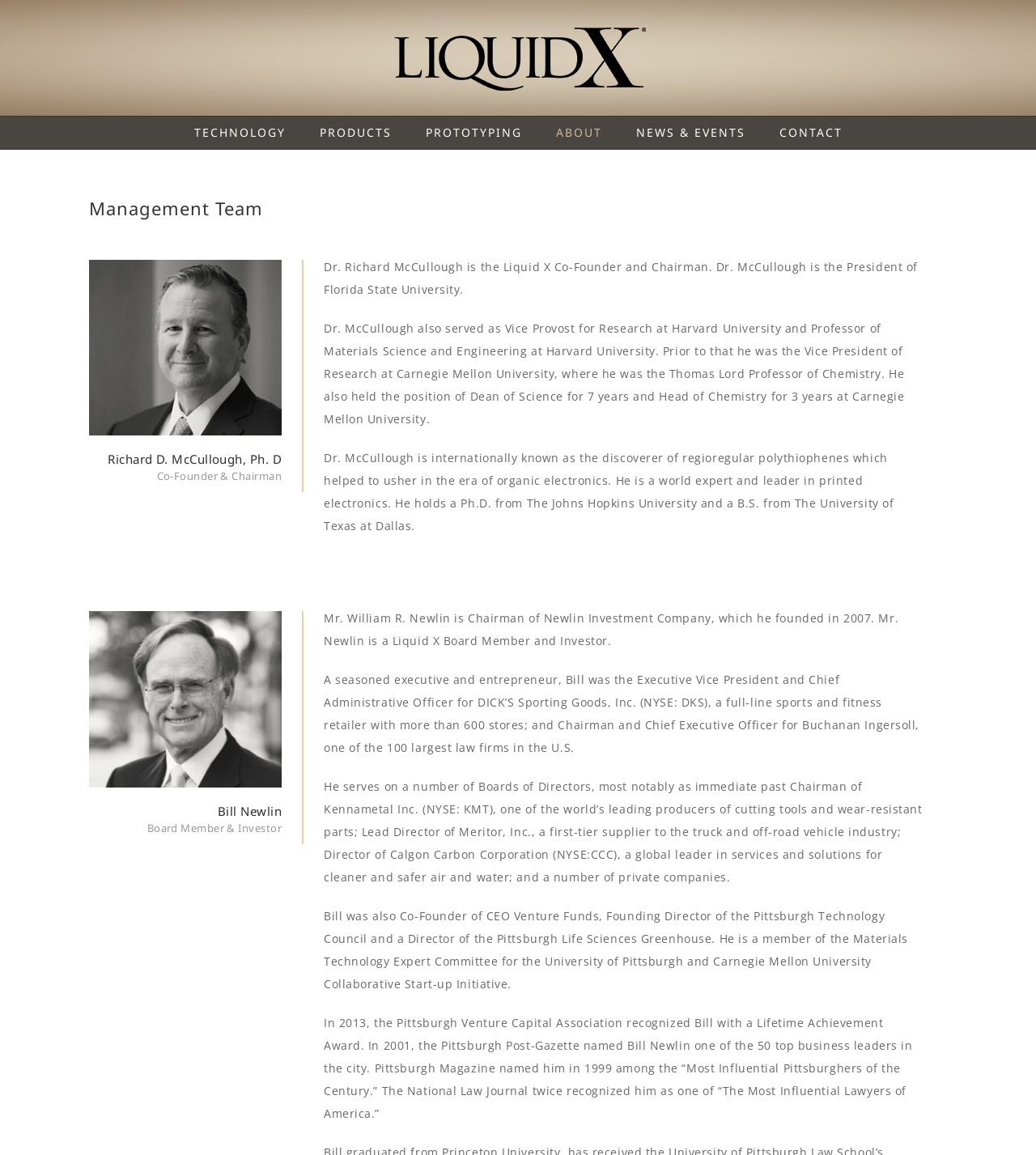Locate the bounding box coordinates of the element that should be clicked to execute the following instruction: "View Richard McCullough's profile".

[0.086, 0.225, 0.272, 0.377]